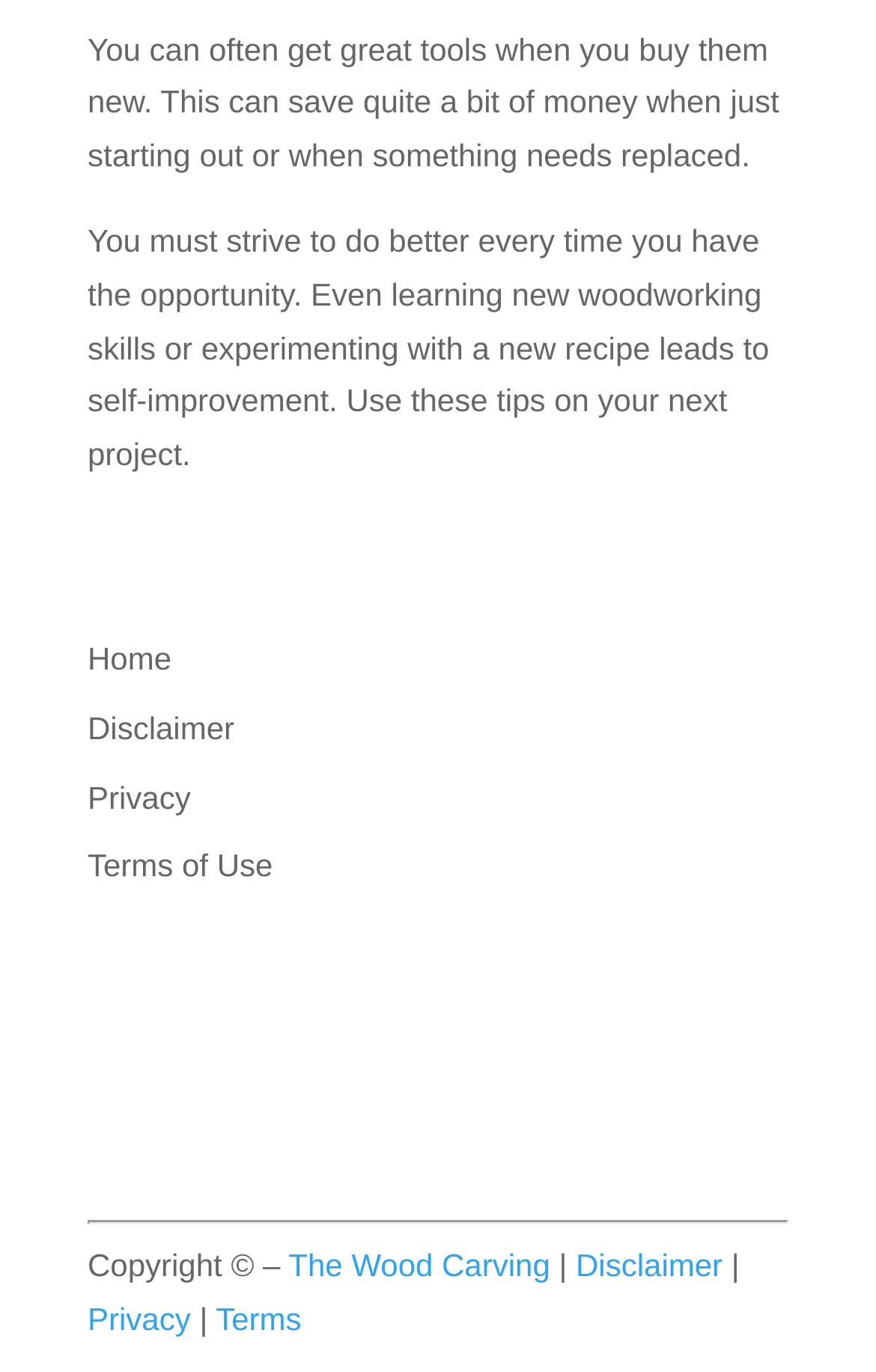What is the copyright information on this webpage?
Provide a thorough and detailed answer to the question.

The static text elements in the footer section indicate that the copyright information is 'Copyright The Wood Carving', which suggests that the webpage is owned by 'The Wood Carving' entity.